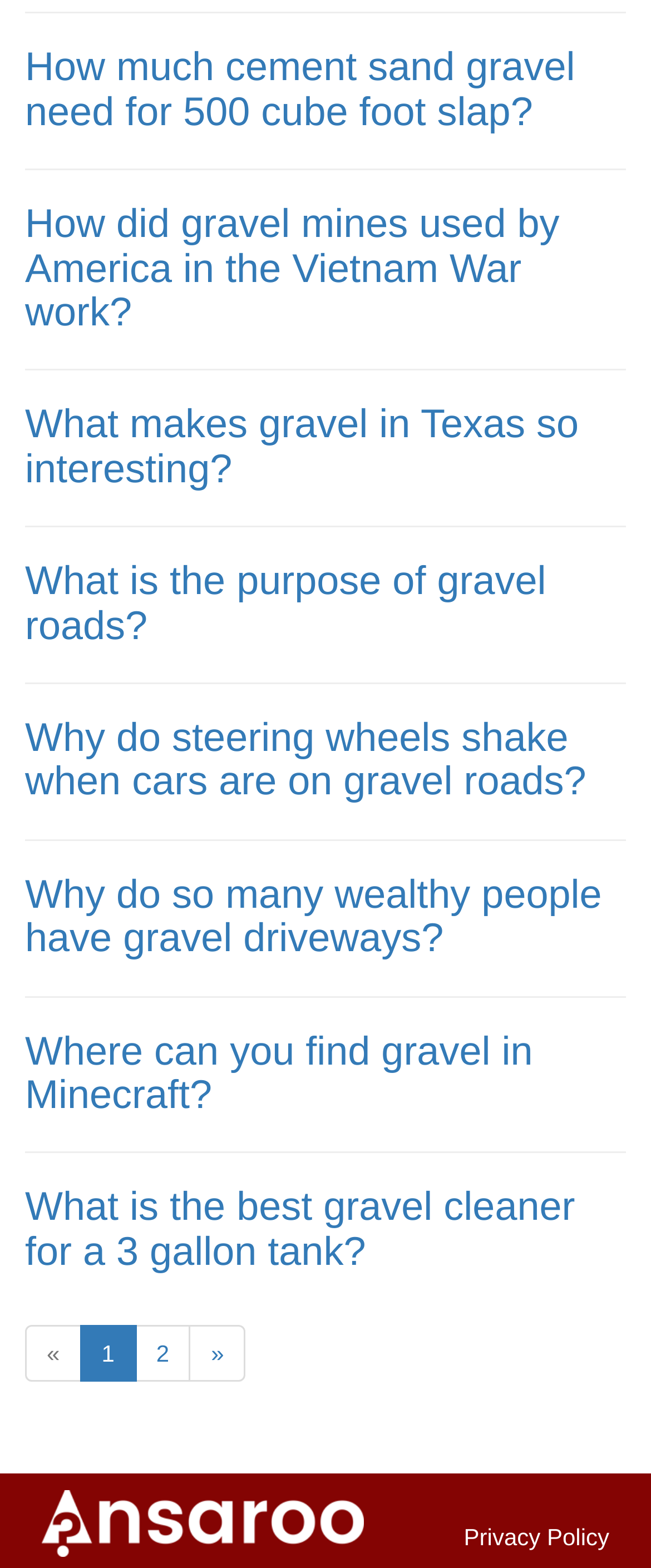What is the navigation mechanism at the bottom of the webpage?
Please interpret the details in the image and answer the question thoroughly.

The navigation mechanism at the bottom of the webpage consists of links to page numbers (1, 2, etc.) and a '«' and '»' symbol, which suggests that the webpage is using pagination to navigate through multiple pages of questions.